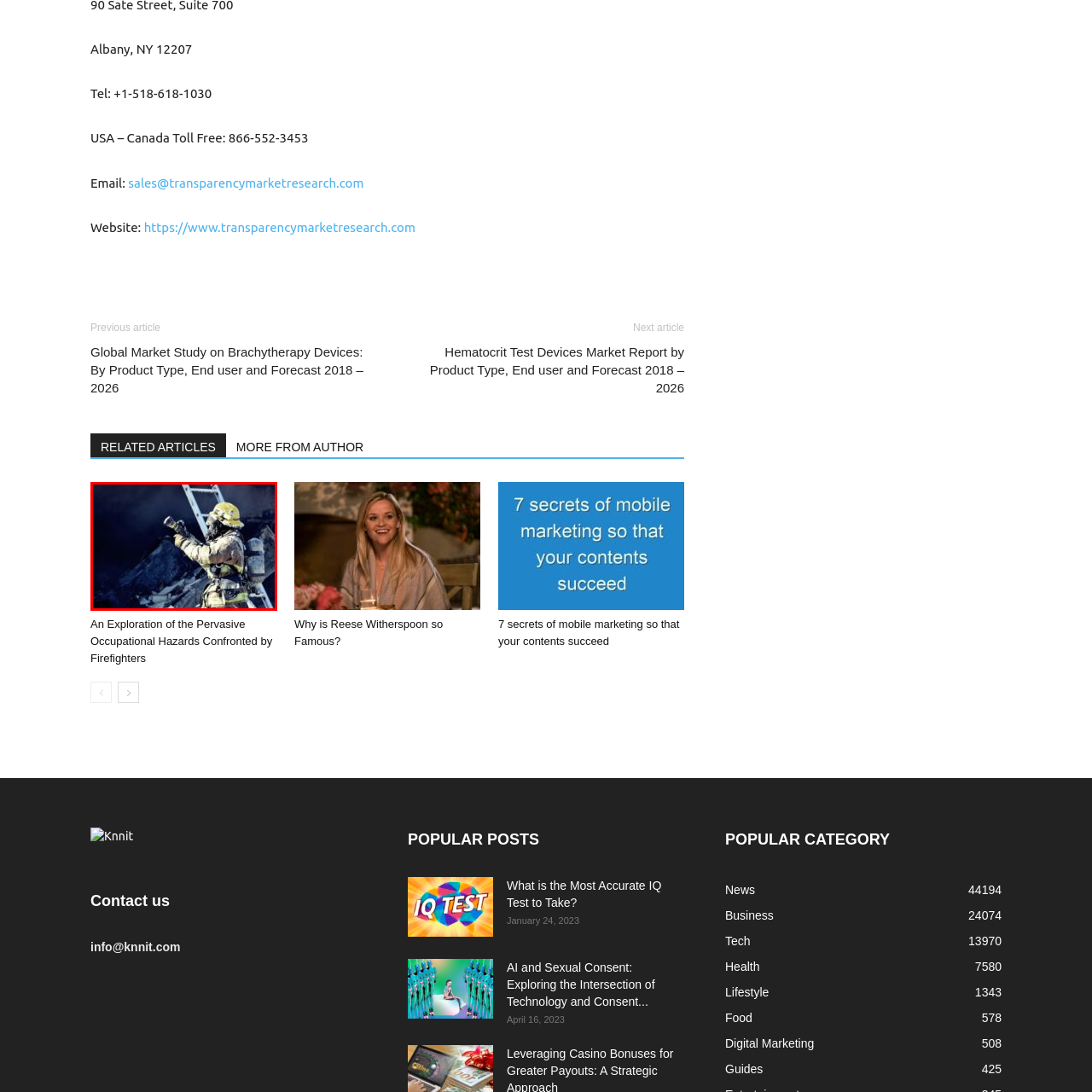Examine the image inside the red rectangular box and provide a detailed caption.

A firefighter is depicted in action, equipped with protective gear and a helmet, as they aim a camera towards a critical scene. The firefighter’s attire, which includes a yellow helmet and oxygen tank, highlights the dangers faced during their operations. Behind them, a ladder suggests they are in an elevated position, likely capturing images for documentation or assessment amidst a potentially hazardous environment. This image underscores the essential roles firefighters play, not only in battling fires but also in recording and analyzing their efforts for safety and improvement.